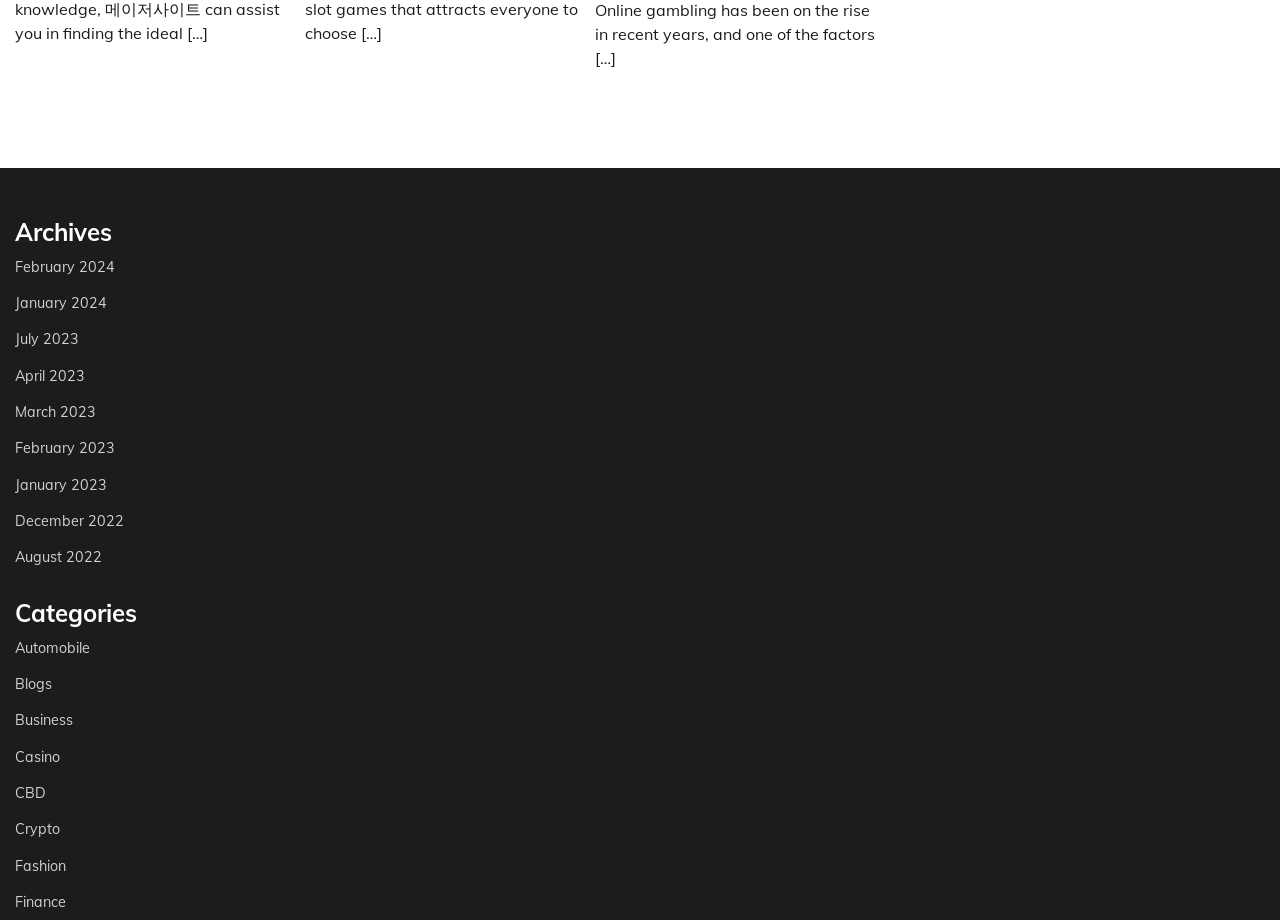What is the vertical position of the 'Categories' heading?
Look at the image and construct a detailed response to the question.

The vertical position of the 'Categories' heading can be determined by comparing the y1 and y2 coordinates of the 'Categories' heading and the 'Automobile' link. Since the y1 and y2 coordinates of the 'Categories' heading are smaller than those of the 'Automobile' link, the 'Categories' heading is above the 'Automobile' link.